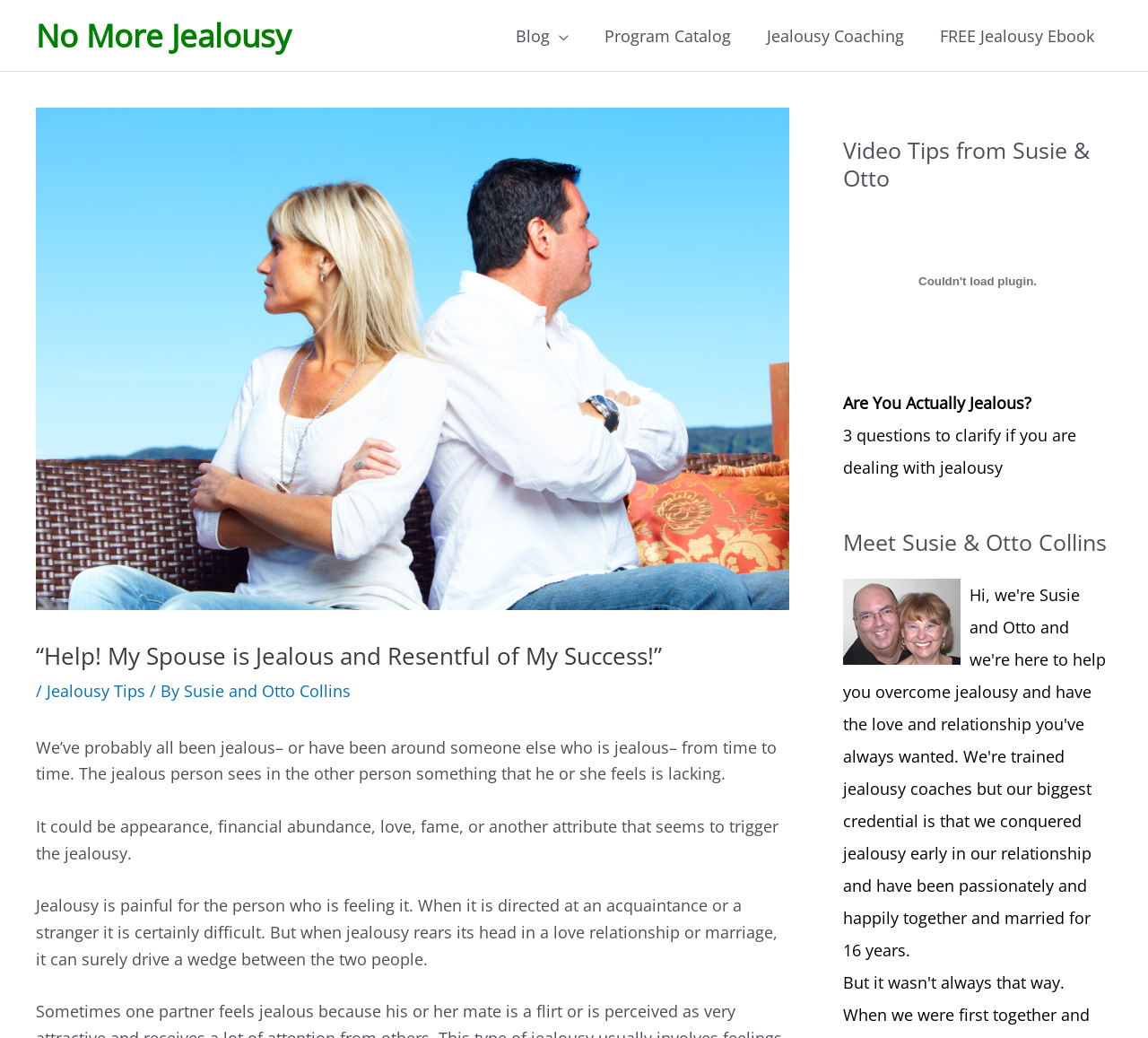Locate the bounding box coordinates of the UI element described by: "No More Jealousy". The bounding box coordinates should consist of four float numbers between 0 and 1, i.e., [left, top, right, bottom].

[0.031, 0.014, 0.254, 0.054]